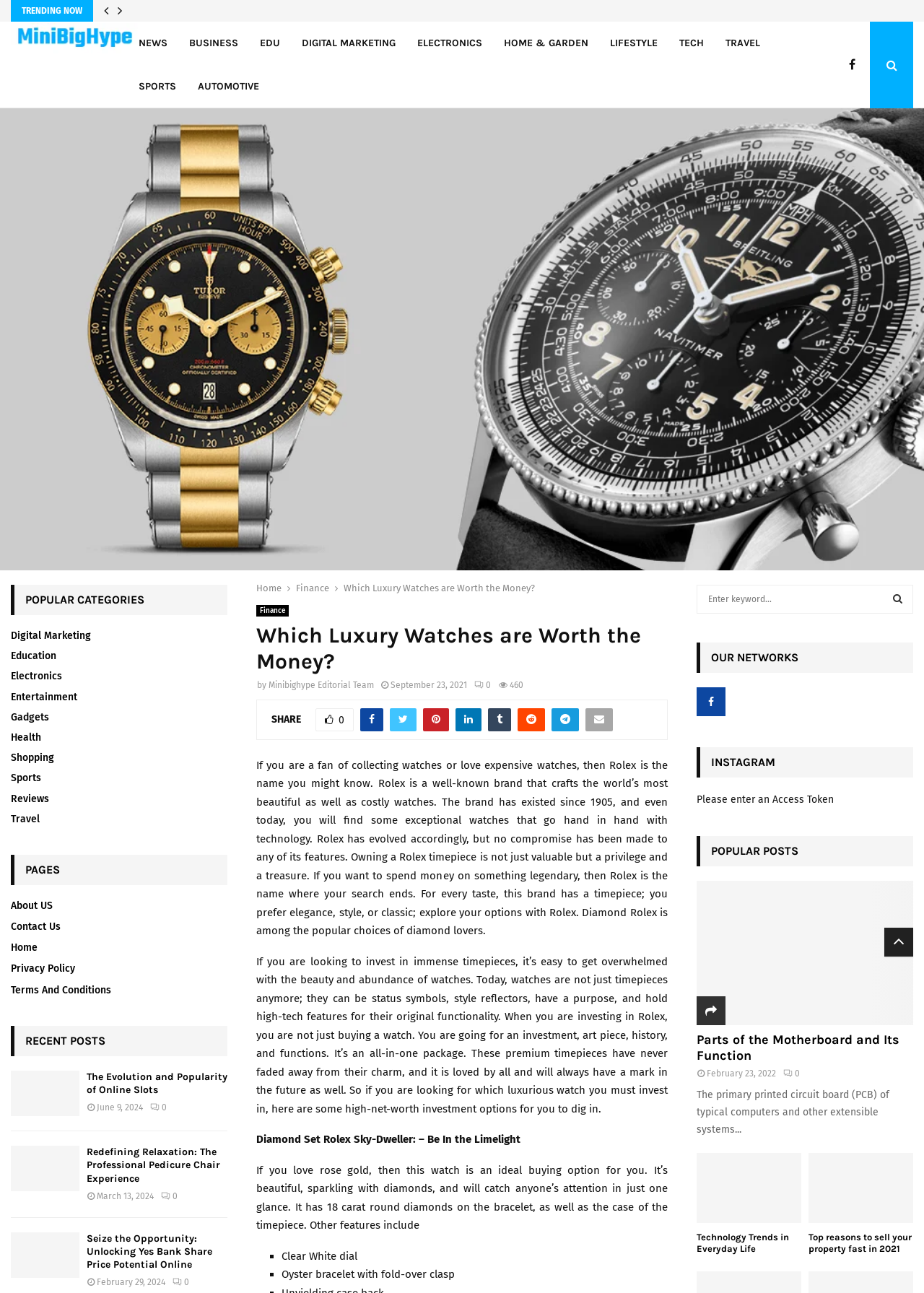Locate the bounding box coordinates of the clickable region necessary to complete the following instruction: "Read more about Alice Bennett". Provide the coordinates in the format of four float numbers between 0 and 1, i.e., [left, top, right, bottom].

None